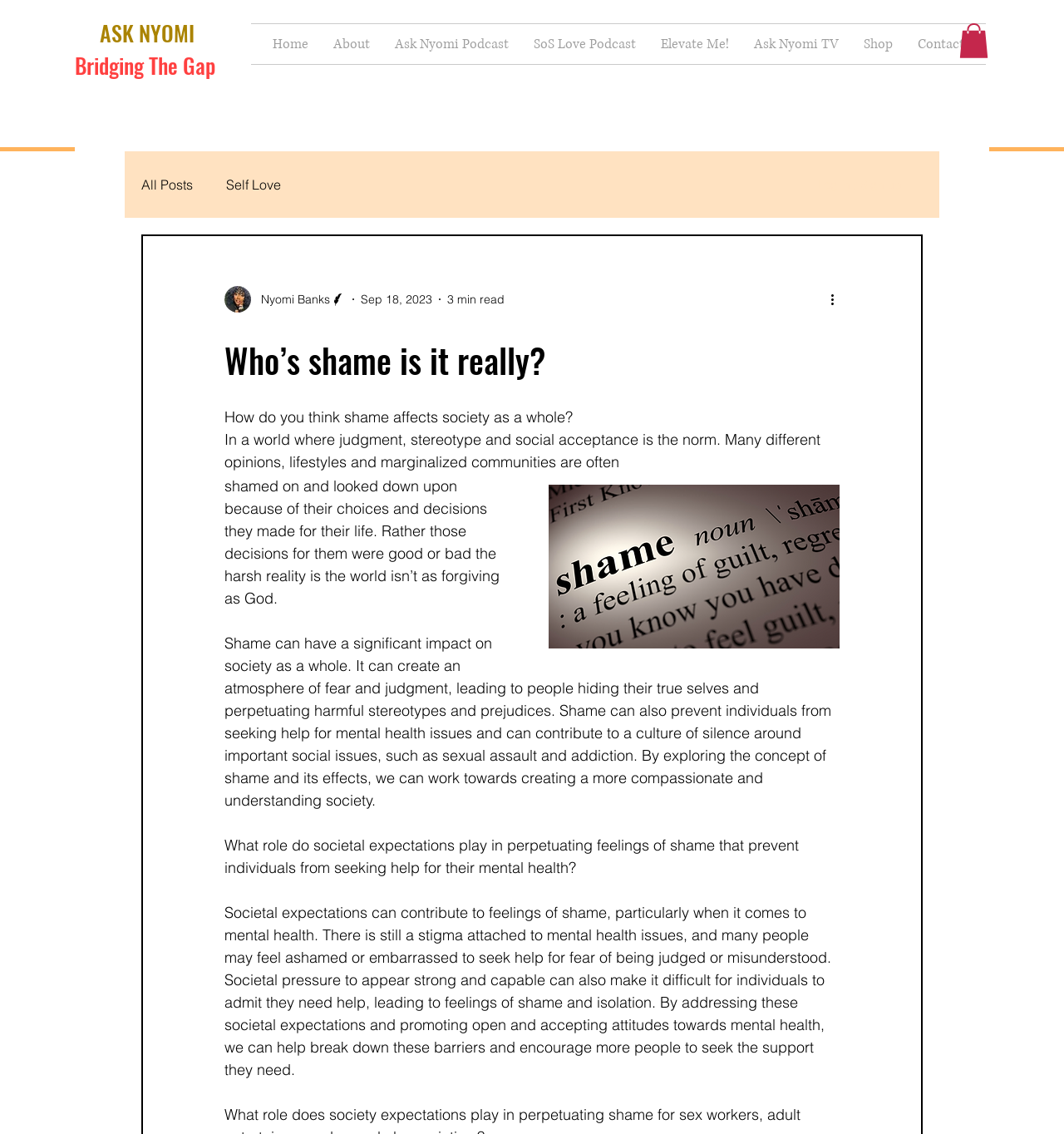What is the topic of the article?
Relying on the image, give a concise answer in one word or a brief phrase.

Shame